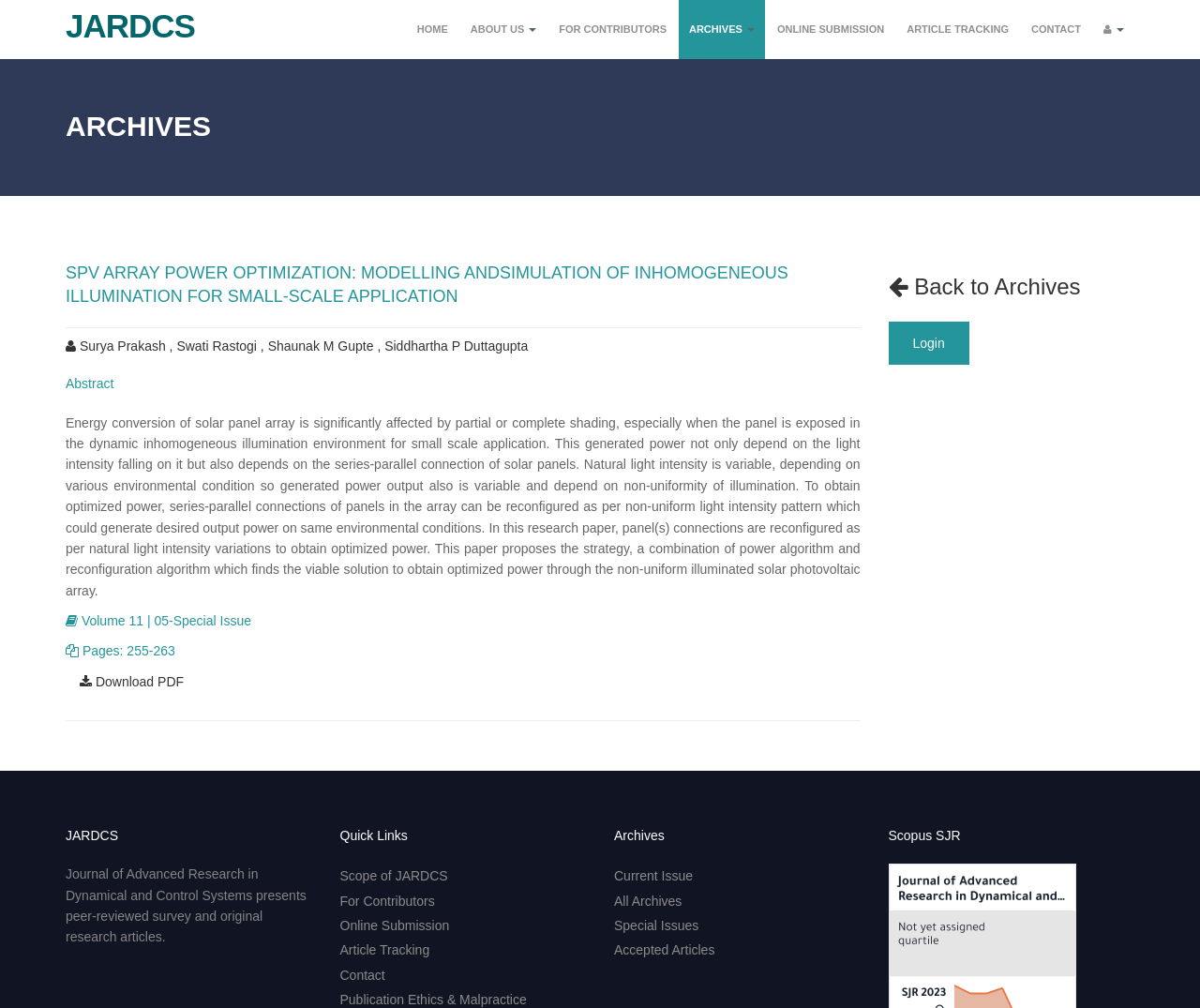Explain in detail what is displayed on the webpage.

This webpage appears to be a research paper publication page. At the top, there is a navigation menu with links to "HOME", "ABOUT US", "FOR CONTRIBUTORS", "ARCHIVES", "ONLINE SUBMISSION", "ARTICLE TRACKING", and "CONTACT". 

Below the navigation menu, there is a heading that displays the title of the research paper, "SPV ARRAY POWER OPTIMIZATION: MODELLING AND SIMULATION OF INHOMOGENEOUS ILLUMINATION FOR SMALL-SCALE APPLICATION". 

To the right of the title, there is an icon, possibly a search icon. Below the title, there is a horizontal separator line. 

The authors of the research paper, "Surya Prakash, Swati Rastogi, Shaunak M Gupte, Siddhartha P Duttagupta", are listed below the separator line. 

The abstract of the research paper is presented below the authors' names. The abstract discusses the optimization of power output from solar panels in inhomogeneous illumination environments. 

To the right of the abstract, there is a section that displays the volume and page numbers of the publication, "Volume 11 | 05-Special Issue" and "Pages: 255-263". 

Below this section, there is a link to download the paper in PDF format. 

A horizontal separator line separates the abstract section from the bottom section of the page. 

At the bottom left, there is a "Back to Archives" link. Next to it, there is a "Login" link. 

Below these links, there is a section that displays information about the journal, "Journal of Advanced Research in Dynamical and Control Systems", including a brief description of the journal. 

To the right of the journal information section, there are three columns of links. The first column has links to "Scope of JARDCS", "For Contributors", "Online Submission", "Article Tracking", and "Contact". The second column has links to "Current Issue", "All Archives", "Special Issues", and "Accepted Articles". The third column has a link to "SCImago Journal & Country Rank".